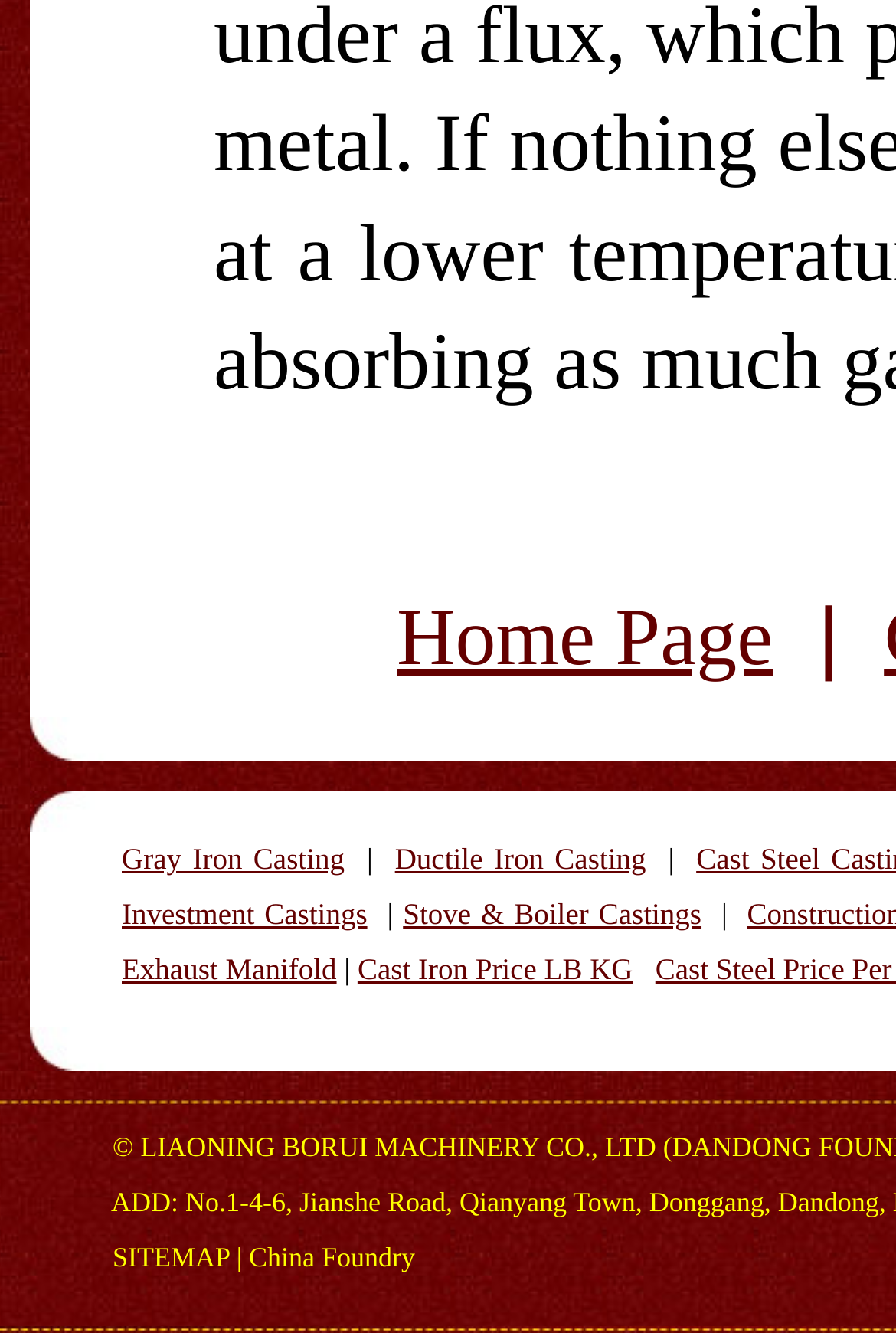With reference to the image, please provide a detailed answer to the following question: What is the copyright symbol on the webpage?

The symbol '©' is a copyright symbol, which indicates that the website's content is protected by copyright laws. It is typically used to assert the creator's rights over the content.